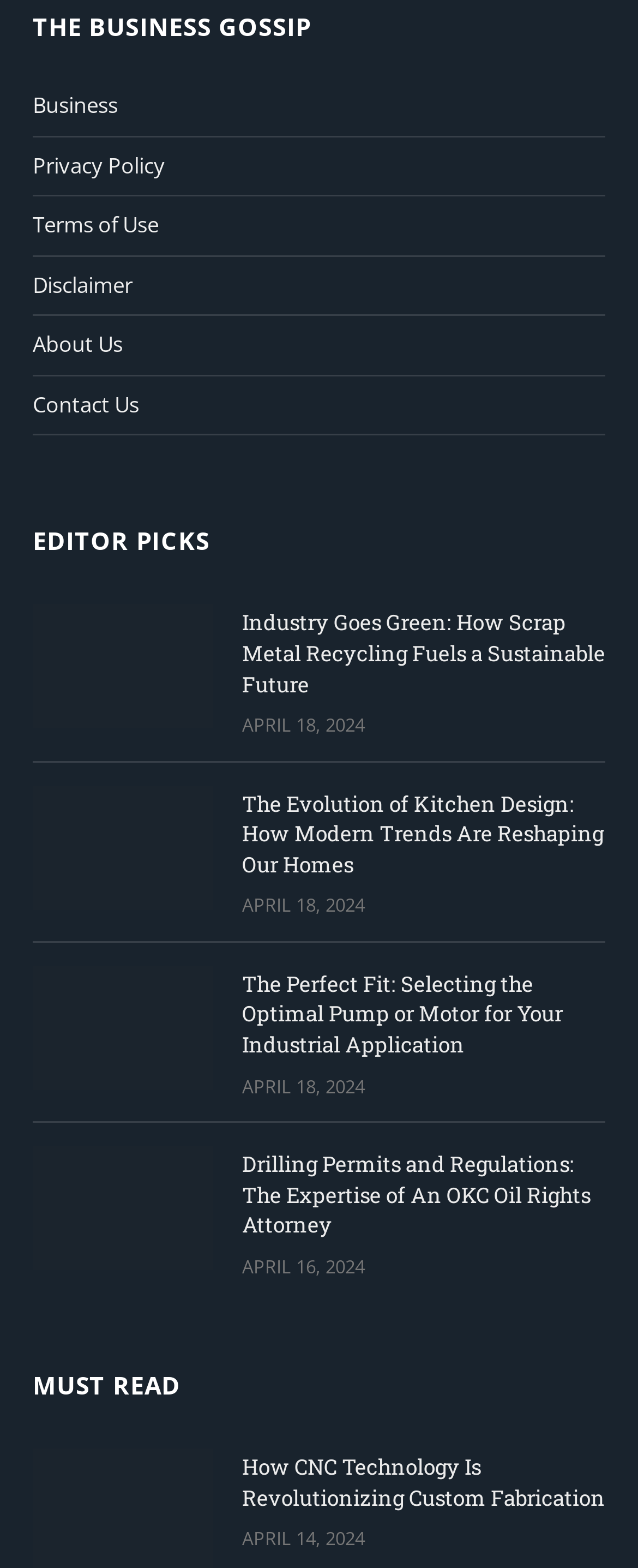Identify the bounding box coordinates of the section to be clicked to complete the task described by the following instruction: "Read Two Teles, Part 13 blog post". The coordinates should be four float numbers between 0 and 1, formatted as [left, top, right, bottom].

None